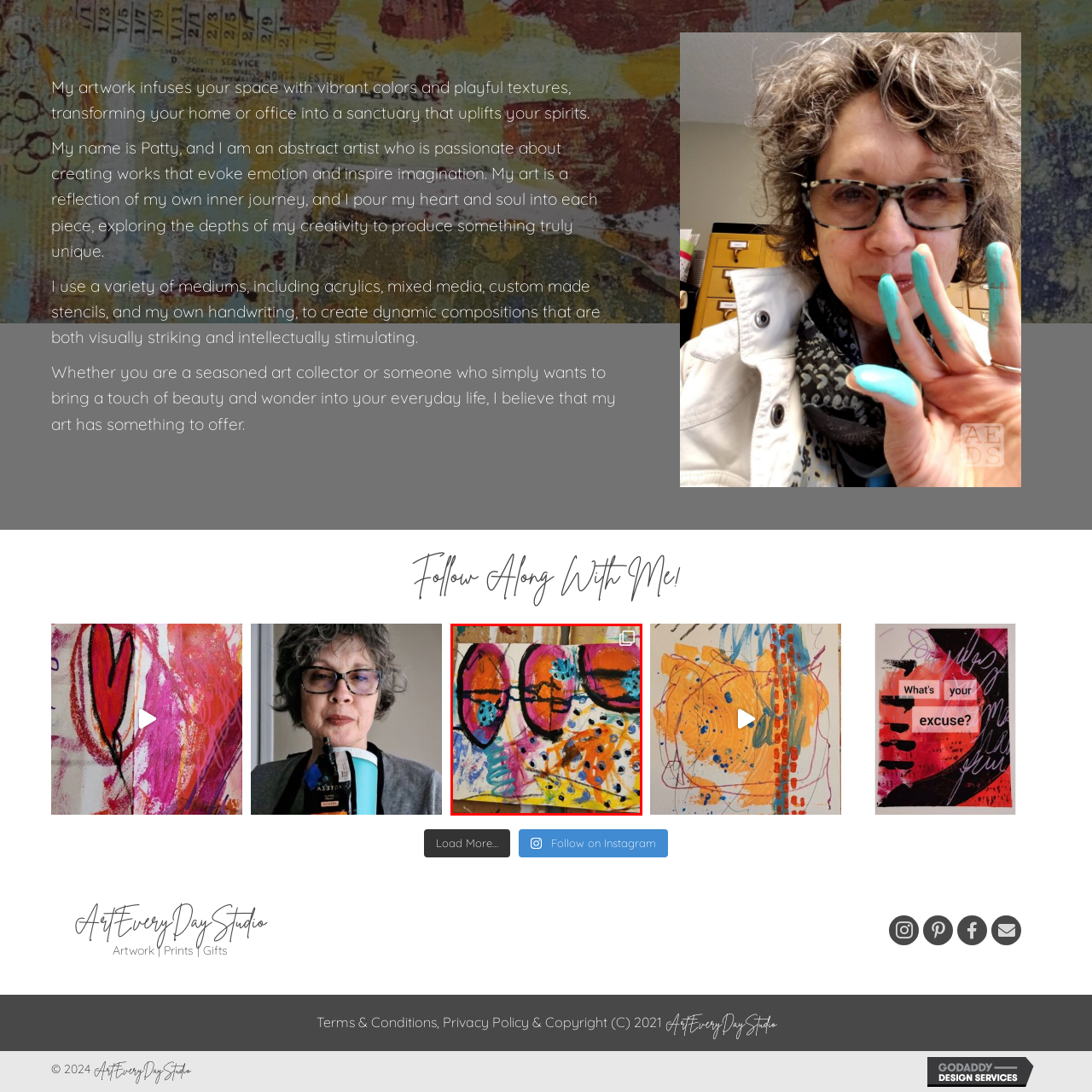Study the image enclosed in red and provide a single-word or short-phrase answer: What does the artwork aim to evoke in viewers?

Emotion